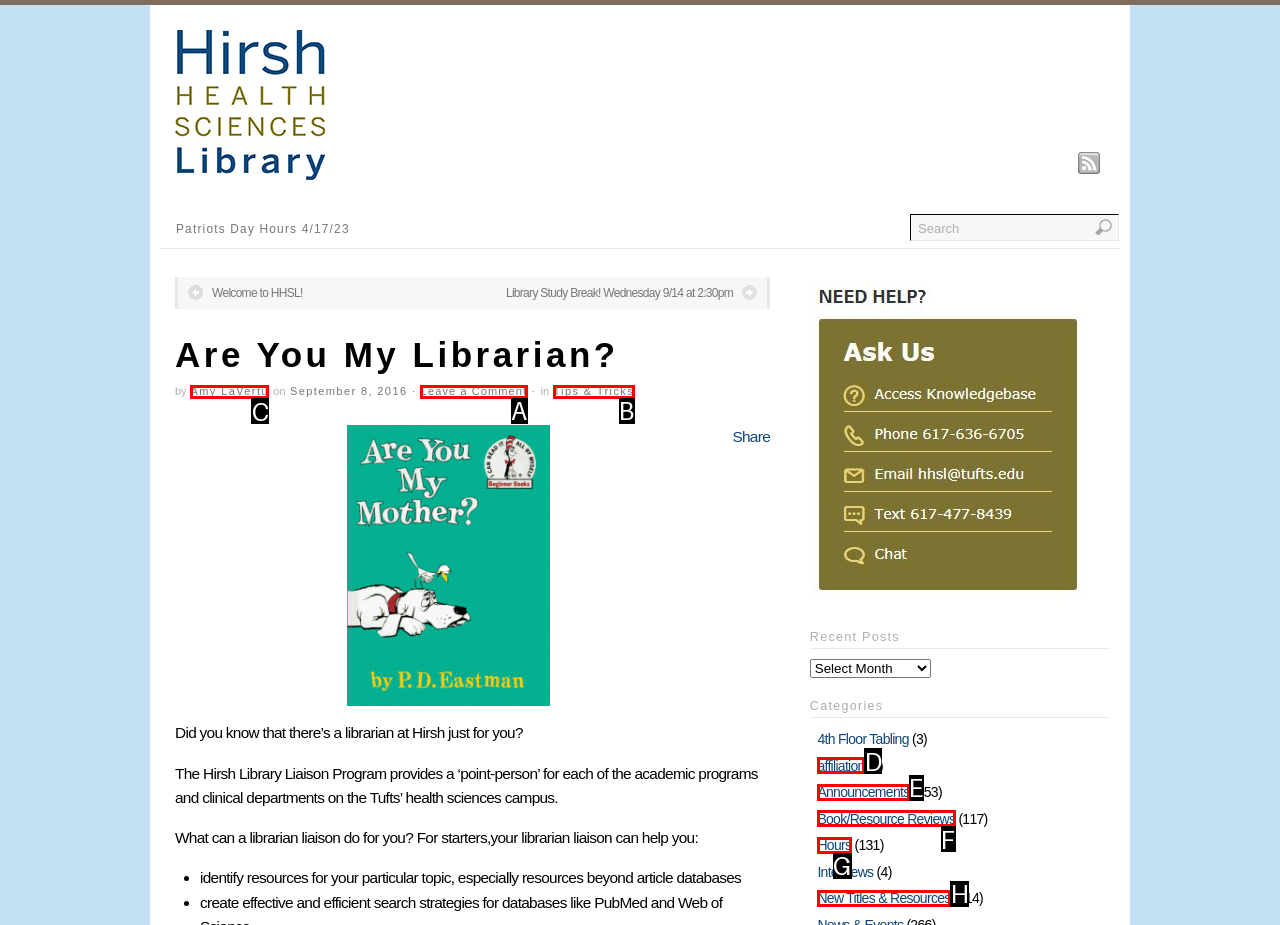Please indicate which option's letter corresponds to the task: Click on 'Previous' to view the previous news by examining the highlighted elements in the screenshot.

None